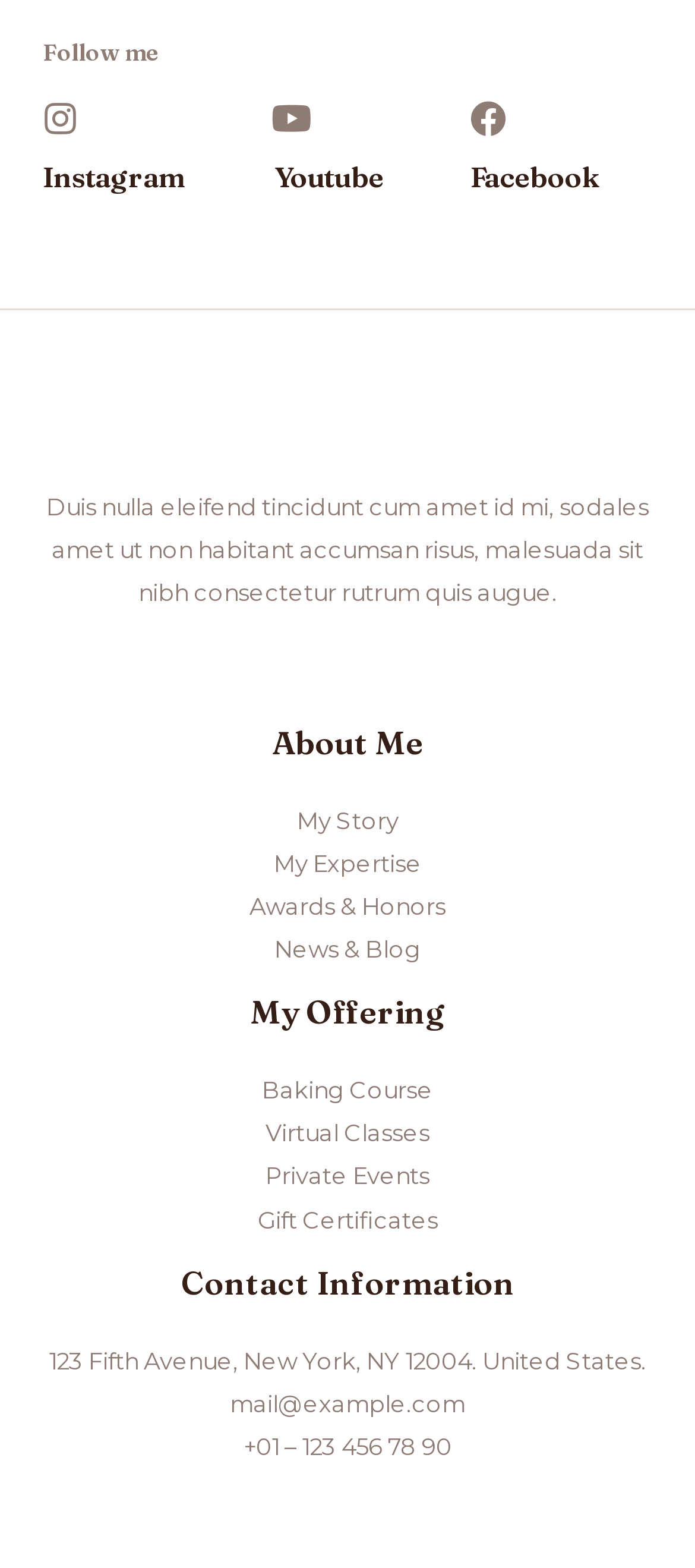Please predict the bounding box coordinates of the element's region where a click is necessary to complete the following instruction: "Open the Podcast Feed". The coordinates should be represented by four float numbers between 0 and 1, i.e., [left, top, right, bottom].

None